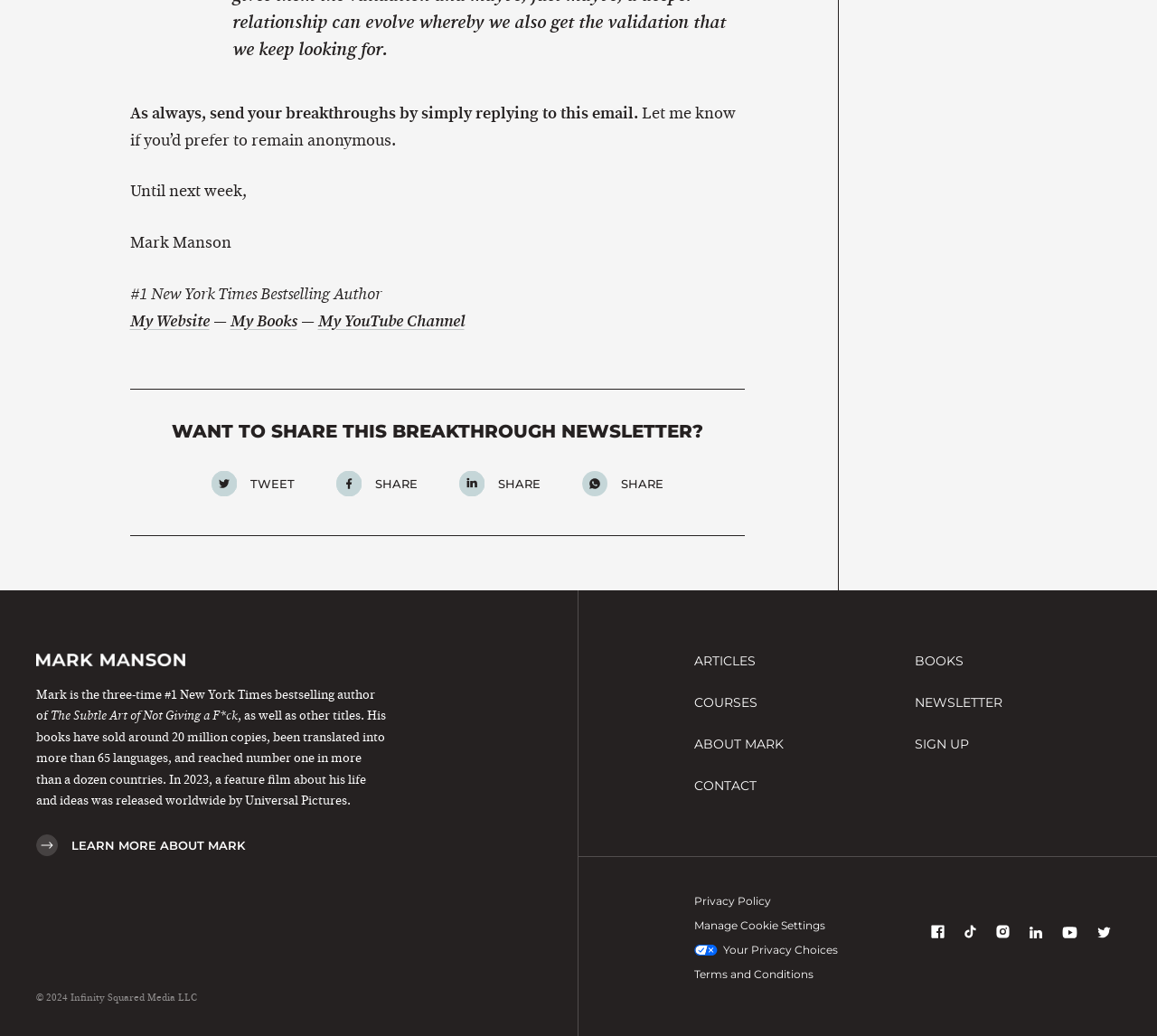Find the bounding box coordinates of the element's region that should be clicked in order to follow the given instruction: "Share this breakthrough newsletter on Twitter". The coordinates should consist of four float numbers between 0 and 1, i.e., [left, top, right, bottom].

[0.182, 0.445, 0.254, 0.489]